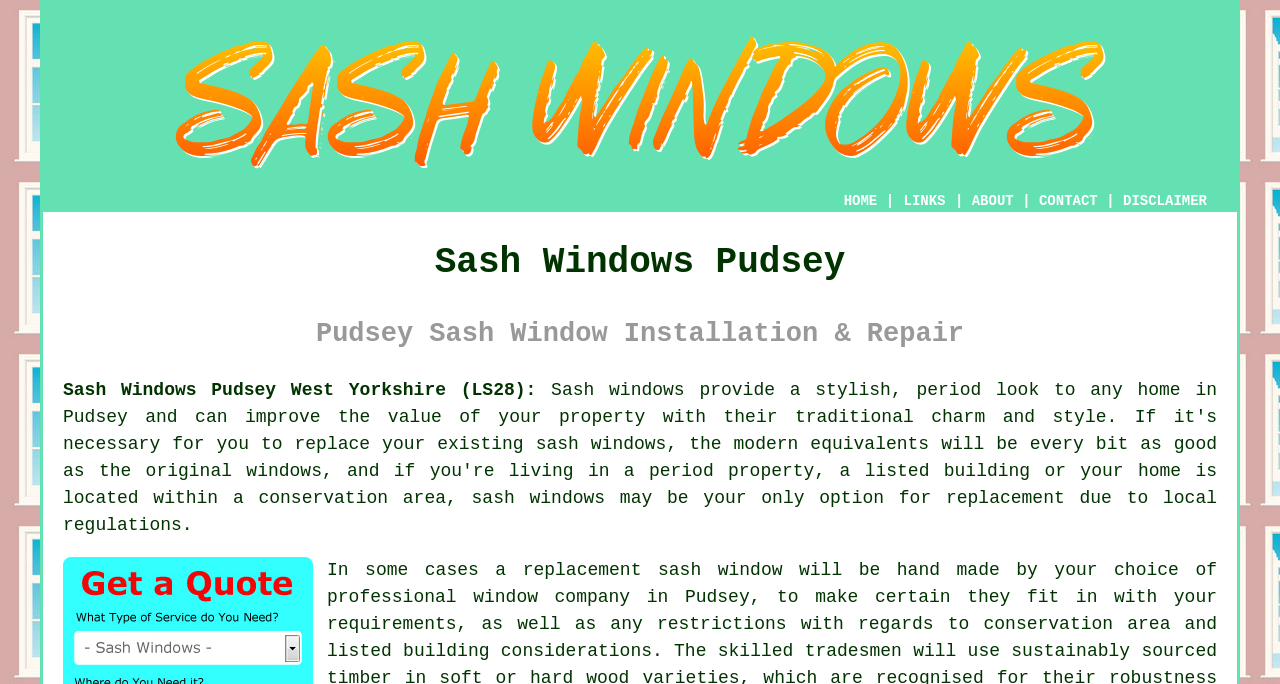Utilize the information from the image to answer the question in detail:
What is the postcode of the service area?

The postcode of the service area is mentioned in the link 'Sash Windows Pudsey West Yorkshire (LS28):'. Therefore, the answer is LS28.